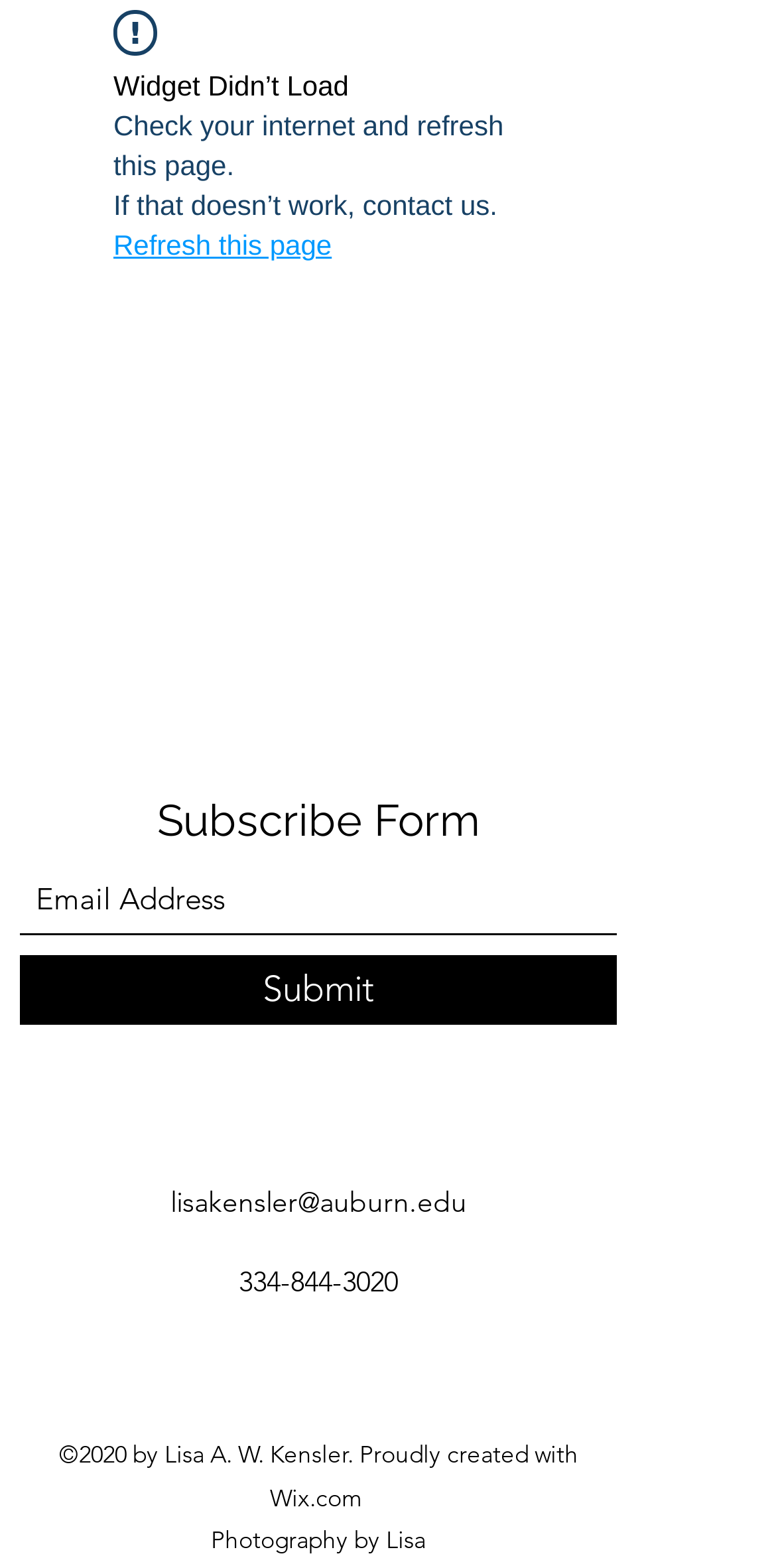Given the webpage screenshot and the description, determine the bounding box coordinates (top-left x, top-left y, bottom-right x, bottom-right y) that define the location of the UI element matching this description: aria-label="Email Address" name="email" placeholder="Email Address"

[0.026, 0.552, 0.795, 0.597]